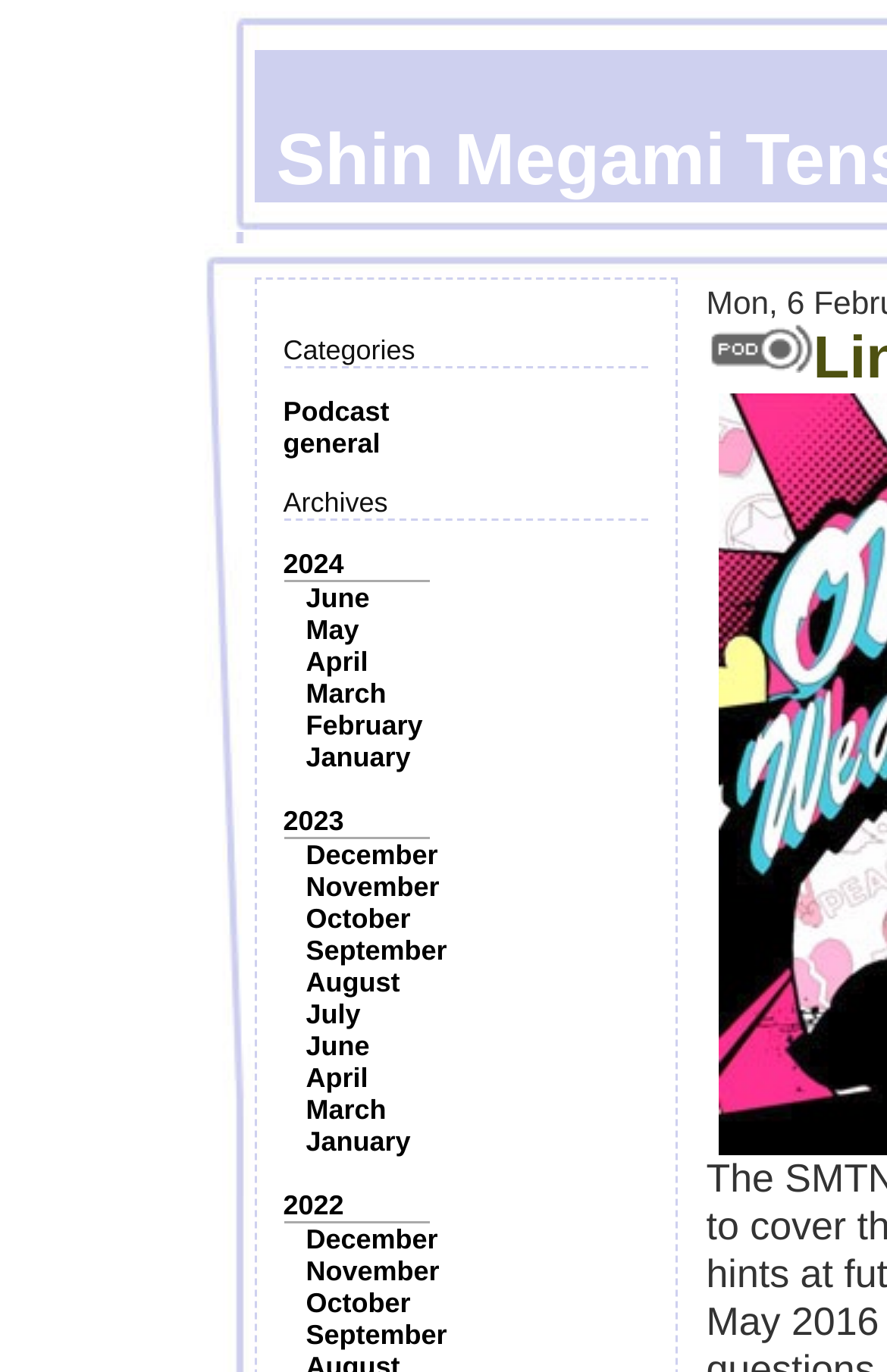Identify the bounding box coordinates for the region of the element that should be clicked to carry out the instruction: "Browse 2022 archives". The bounding box coordinates should be four float numbers between 0 and 1, i.e., [left, top, right, bottom].

[0.319, 0.867, 0.388, 0.89]